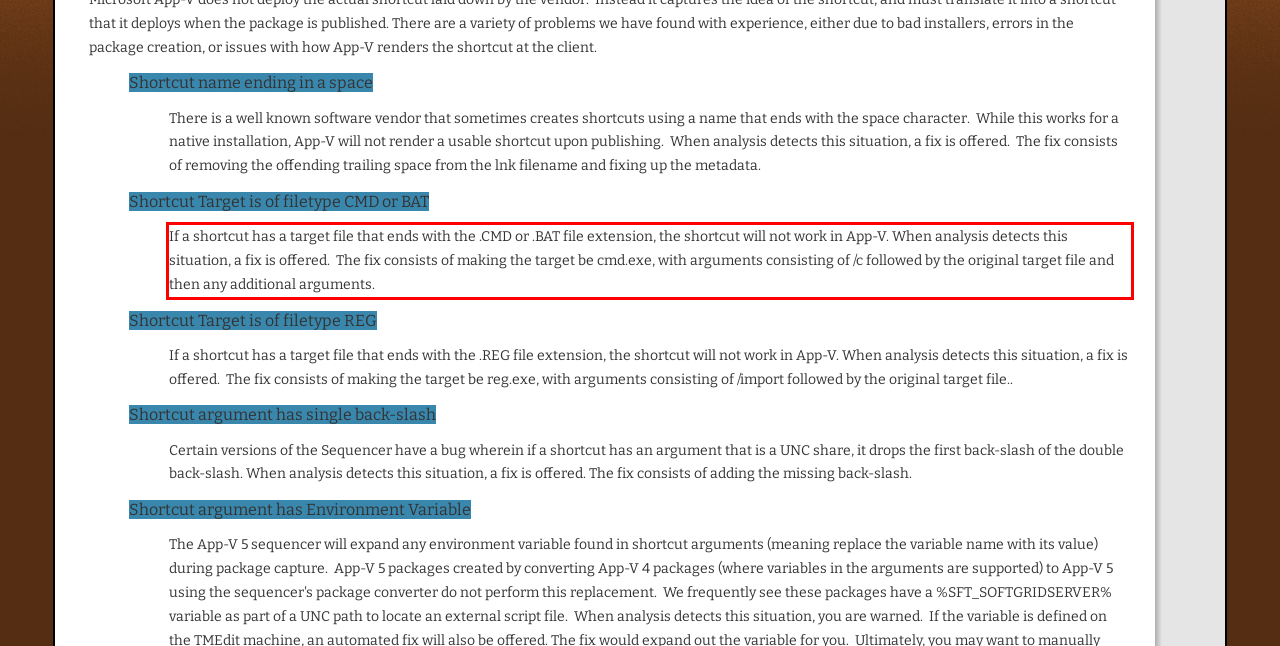Please recognize and transcribe the text located inside the red bounding box in the webpage image.

If a shortcut has a target file that ends with the .CMD or .BAT file extension, the shortcut will not work in App-V. When analysis detects this situation, a fix is offered. The fix consists of making the target be cmd.exe, with arguments consisting of /c followed by the original target file and then any additional arguments.